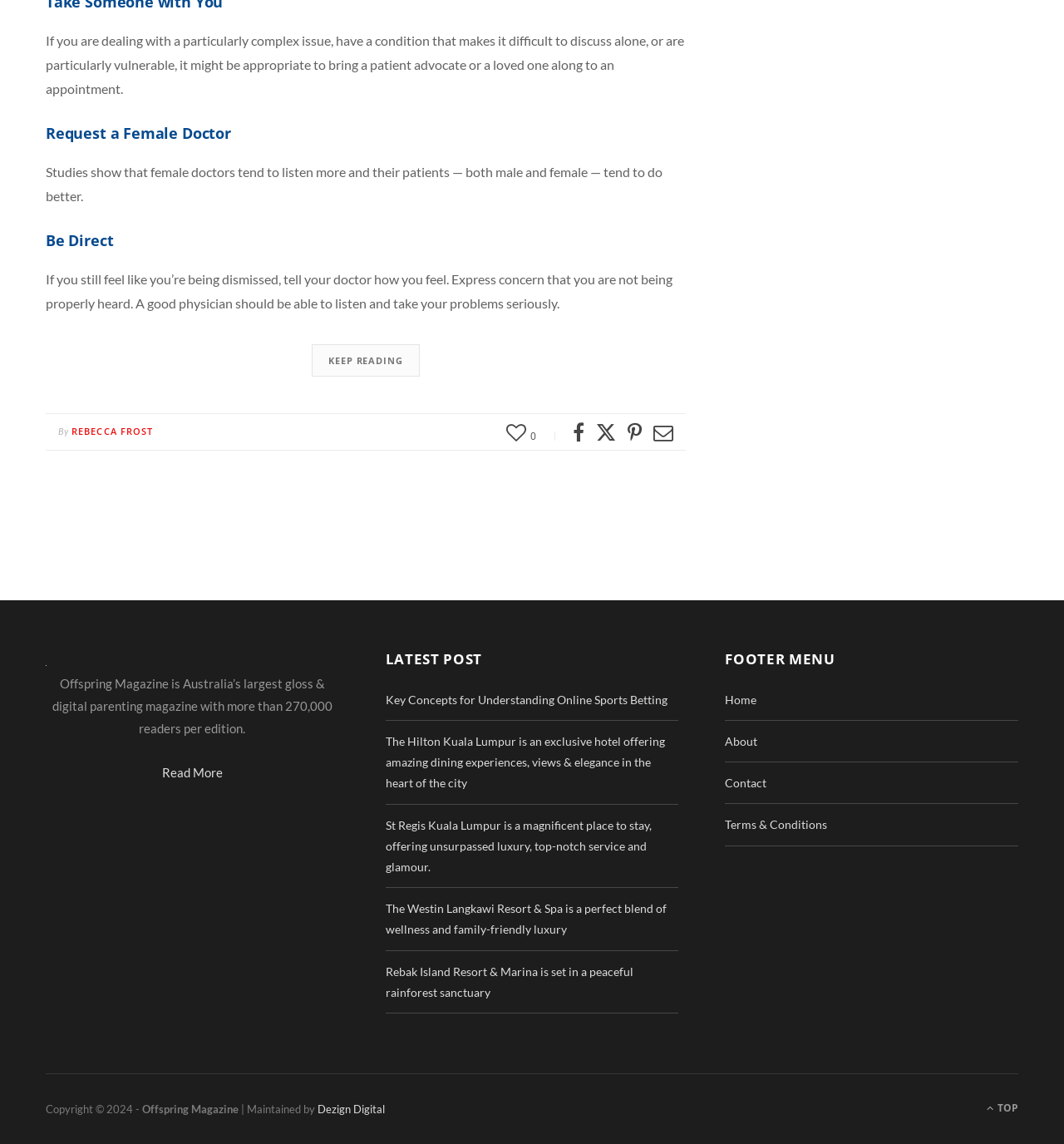What is the purpose of the 'KEEP READING' link?
Analyze the screenshot and provide a detailed answer to the question.

The 'KEEP READING' link is likely intended to allow the reader to continue reading the article, which is only partially displayed on the current webpage.